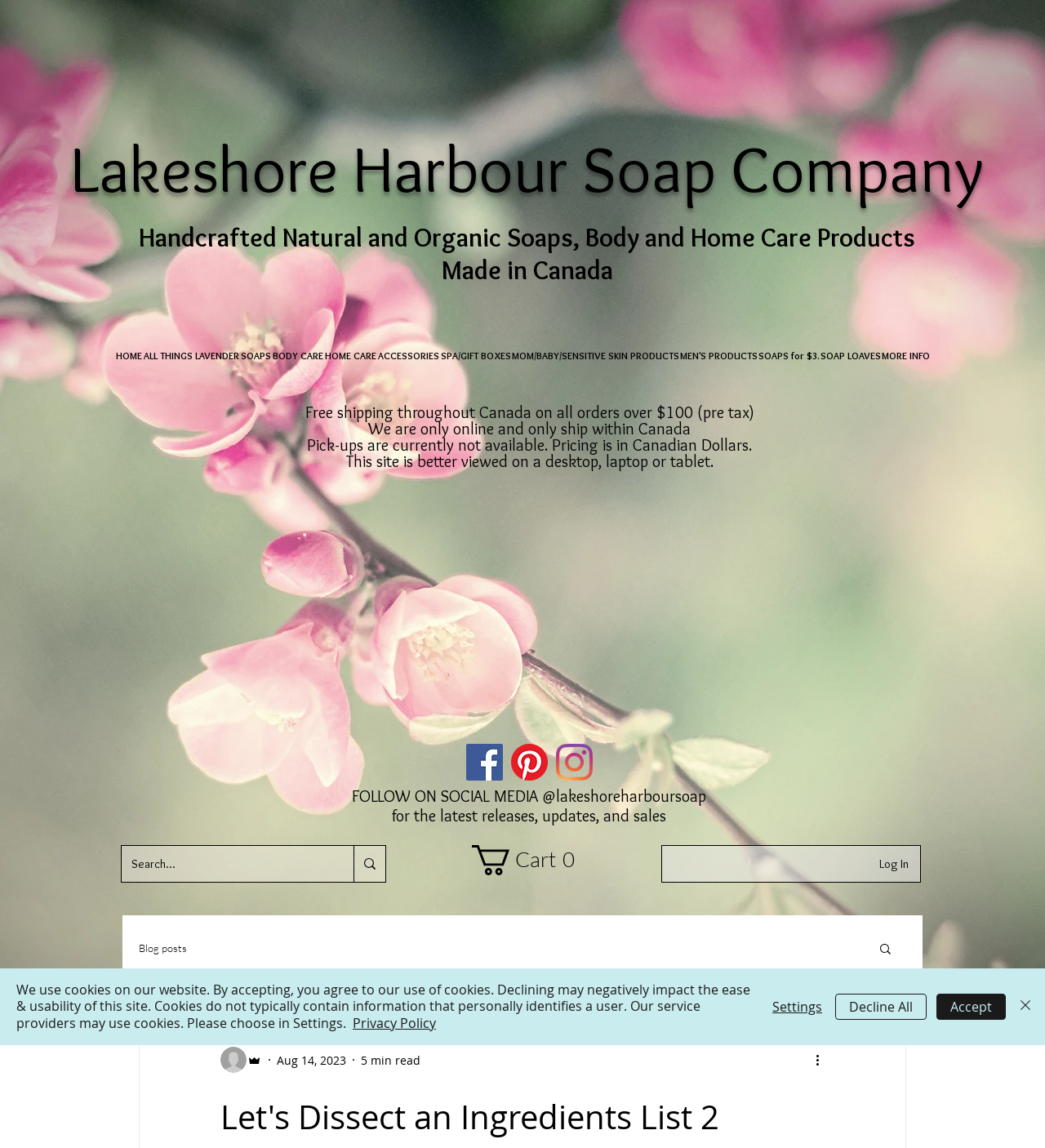Determine the bounding box coordinates of the element's region needed to click to follow the instruction: "Search for products". Provide these coordinates as four float numbers between 0 and 1, formatted as [left, top, right, bottom].

[0.126, 0.737, 0.305, 0.768]